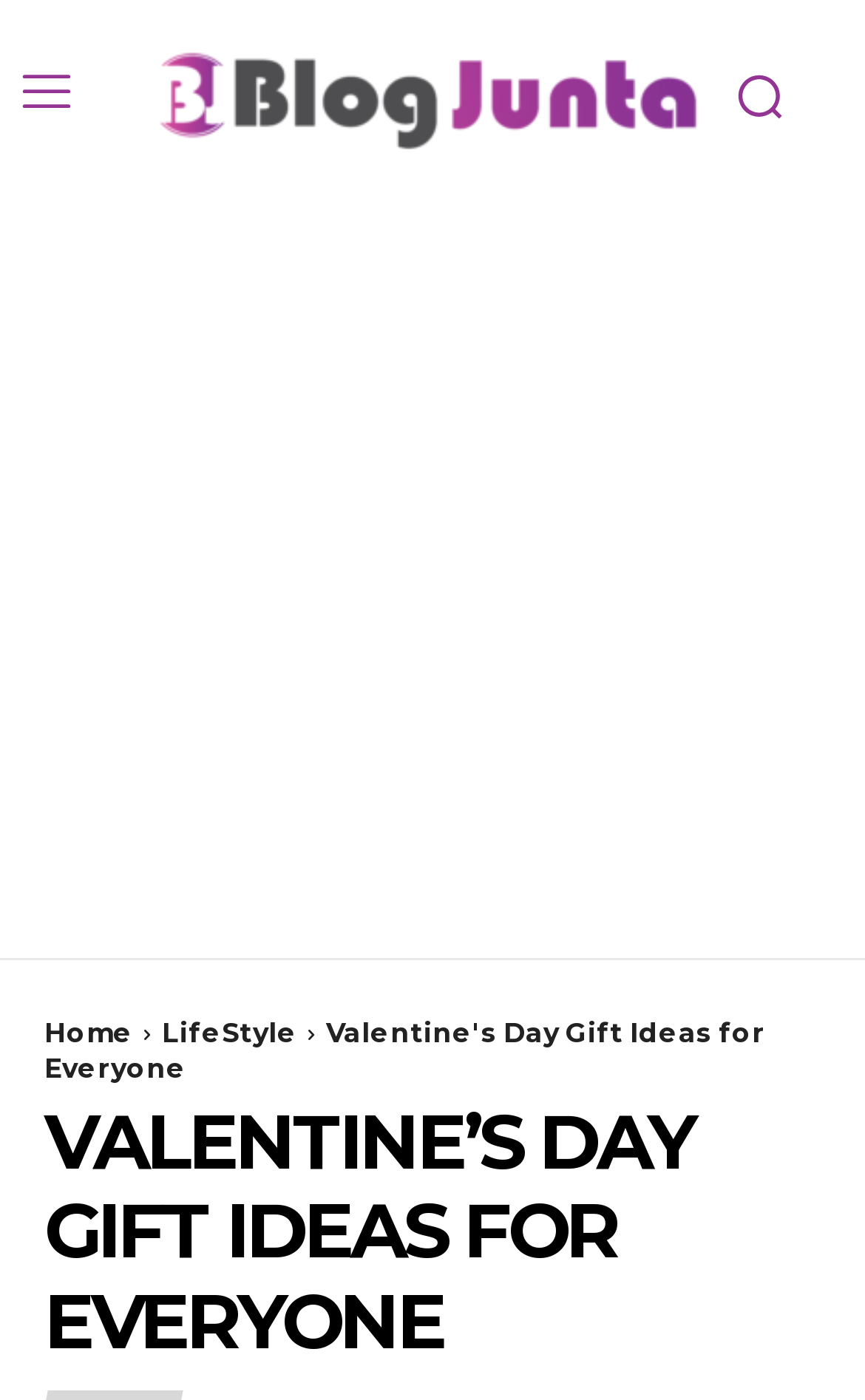What is the purpose of the webpage?
Answer the question using a single word or phrase, according to the image.

Provide gift ideas